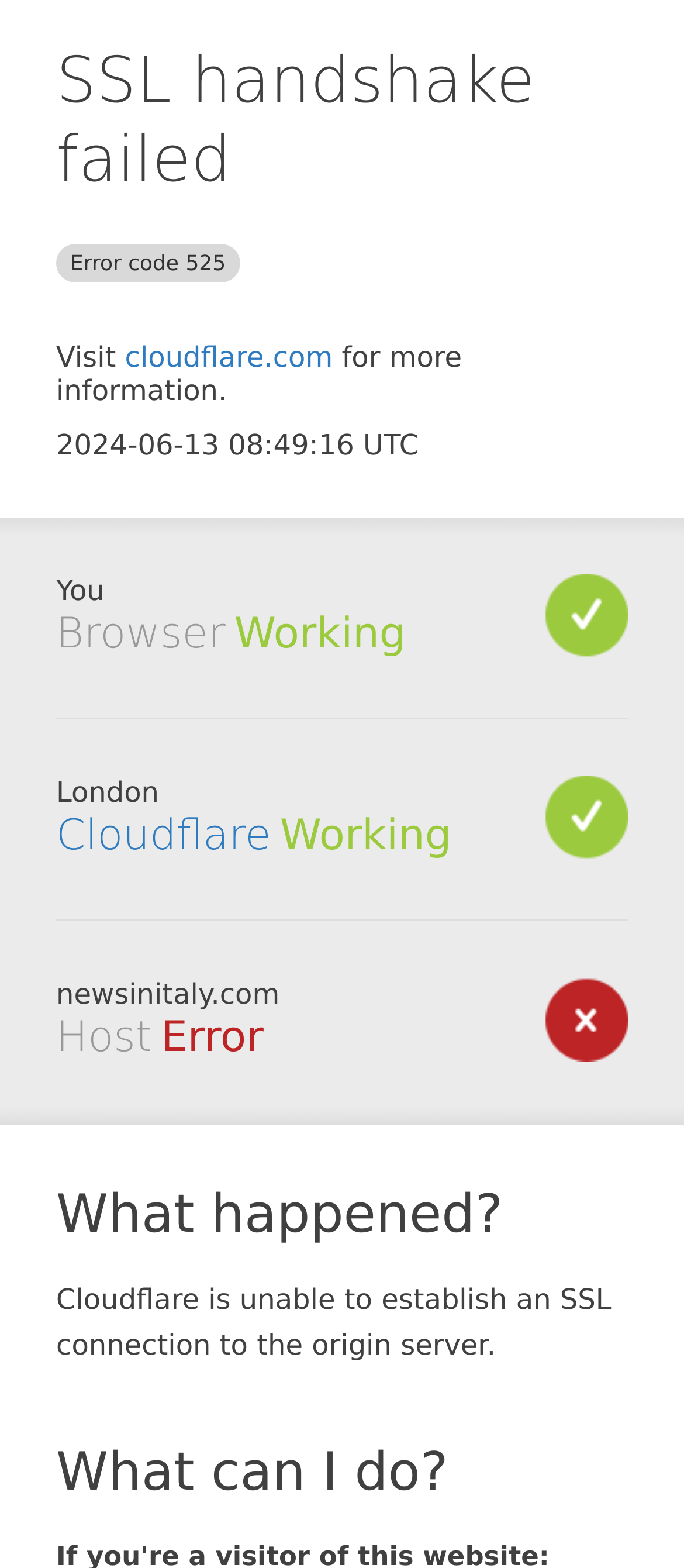Provide a one-word or one-phrase answer to the question:
What is the error code?

525